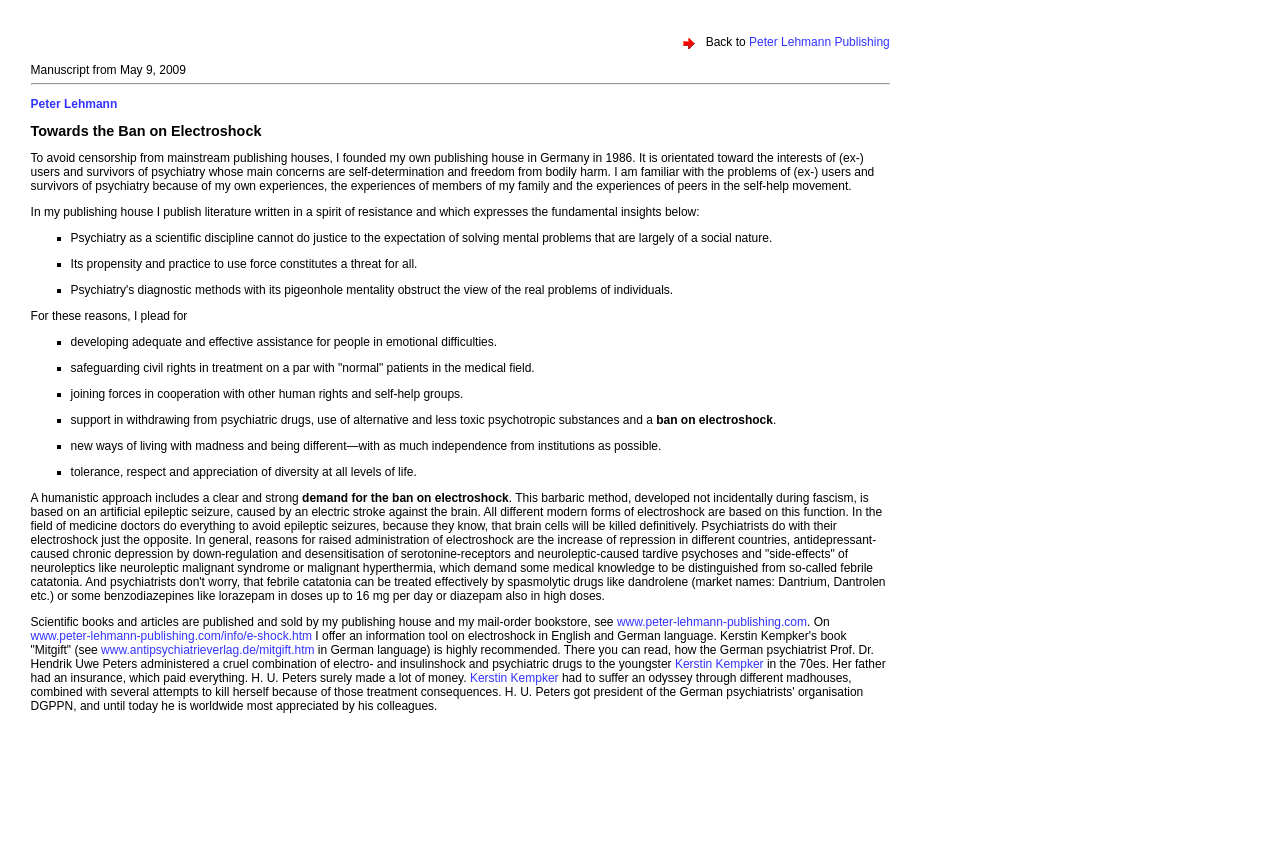What is the profession of Prof. Dr. Hendrik Uwe Peters? Using the information from the screenshot, answer with a single word or phrase.

Psychiatrist